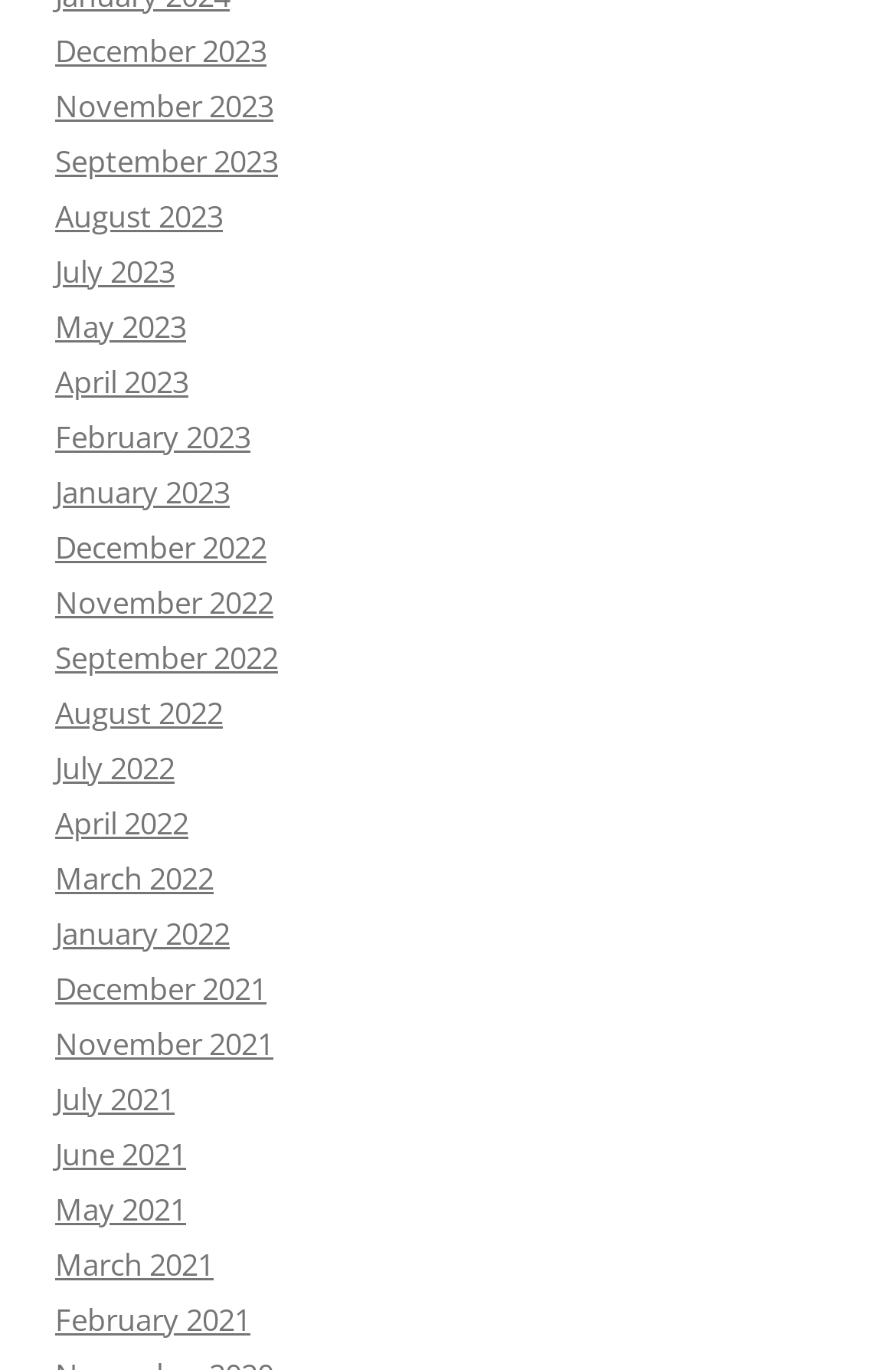What is the earliest month listed?
Provide a thorough and detailed answer to the question.

By scanning the list of links, I can see that the earliest month listed is February 2021, which is the last link in the list.